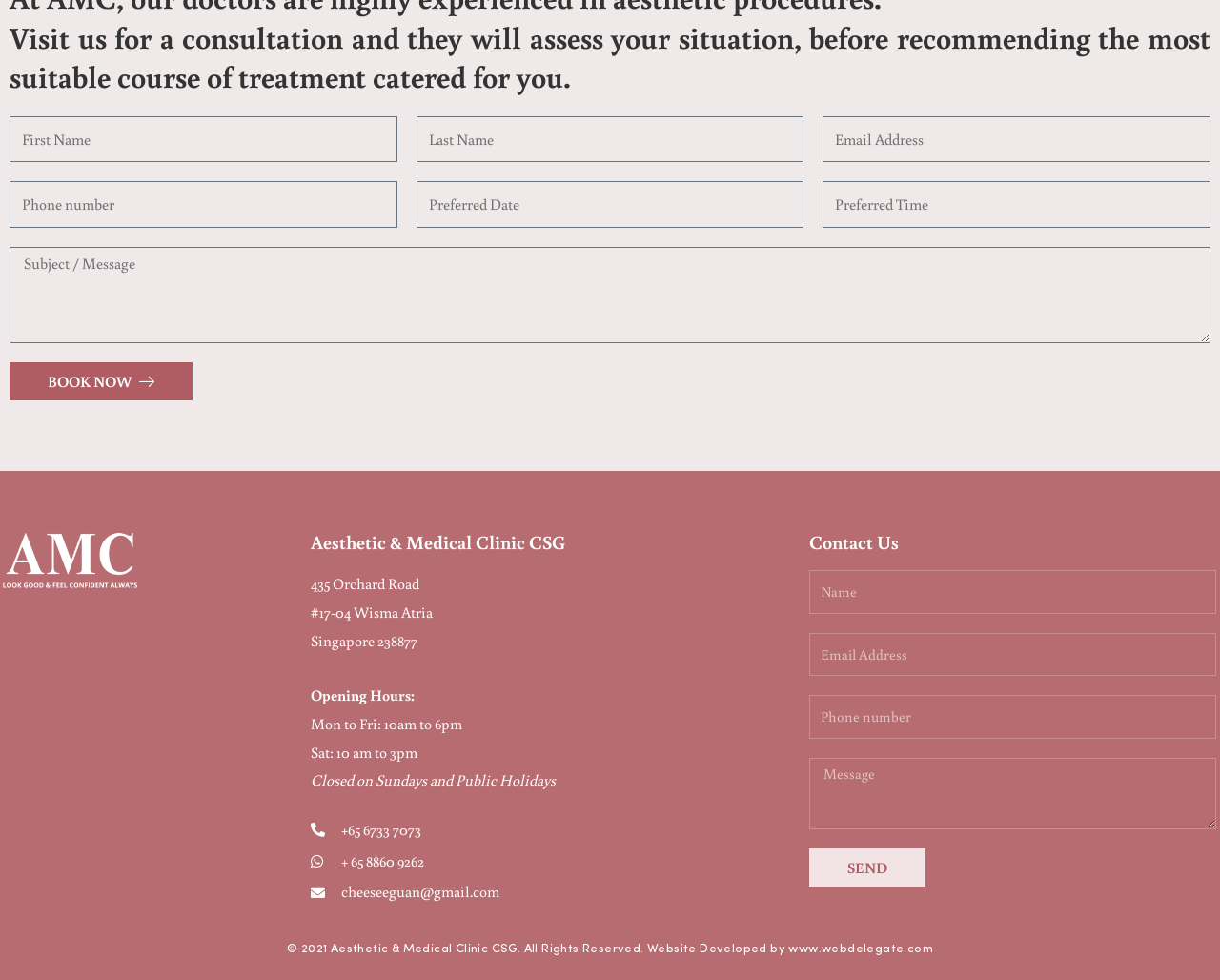Specify the bounding box coordinates of the area to click in order to follow the given instruction: "Click BOOK NOW."

[0.008, 0.37, 0.158, 0.409]